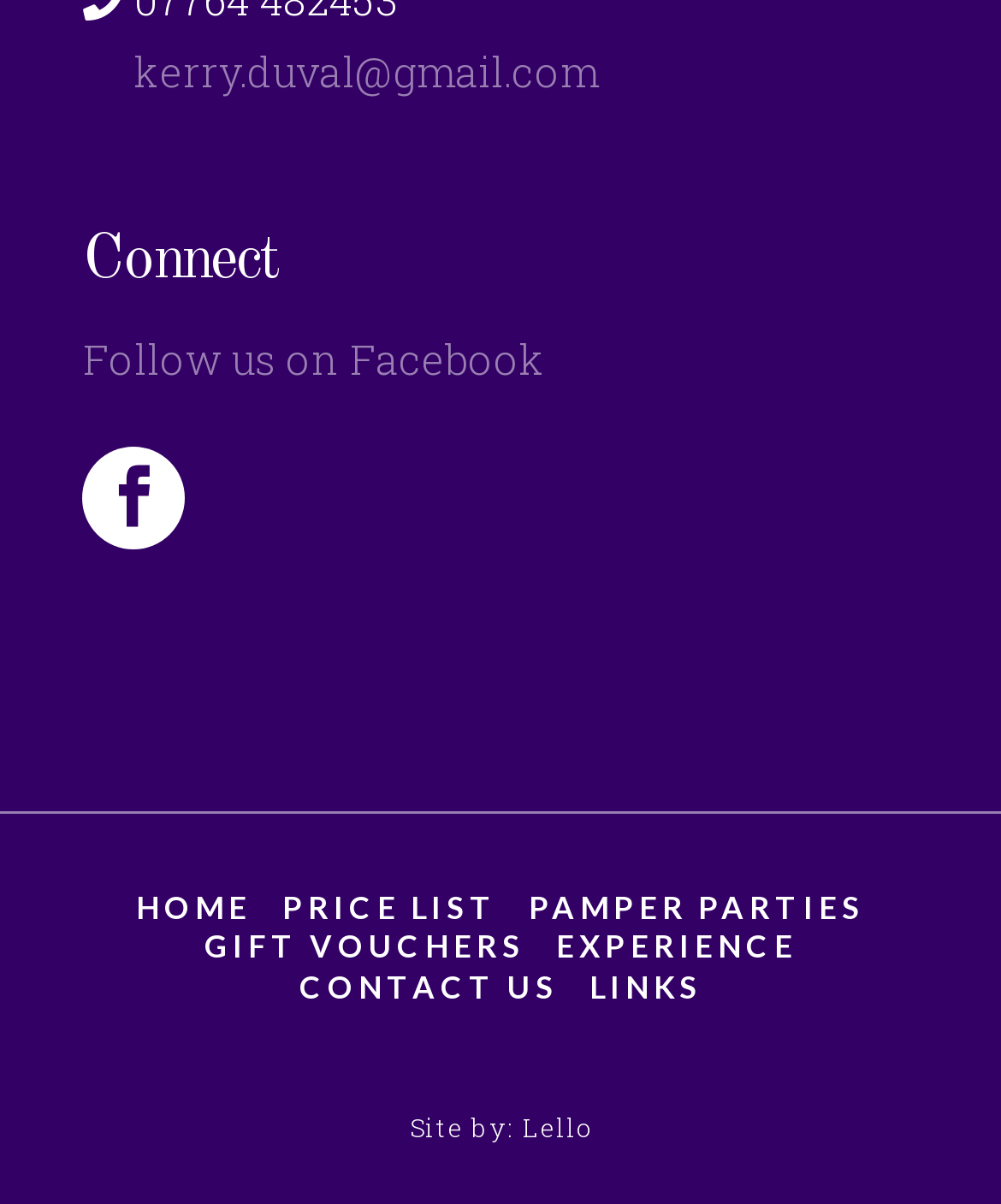Identify the bounding box for the UI element that is described as follows: "Amiga".

None